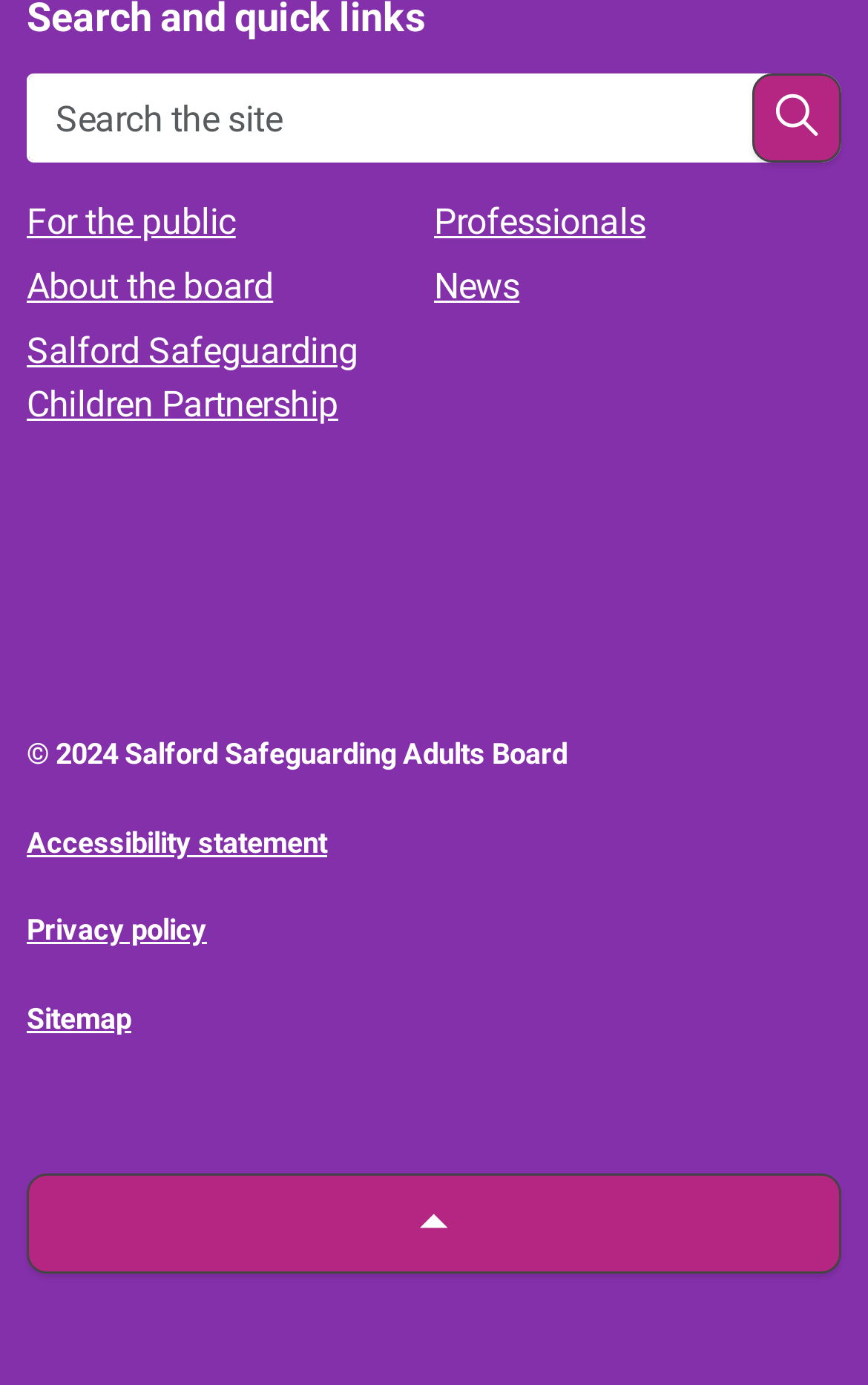Determine the bounding box coordinates for the HTML element mentioned in the following description: "Salford Safeguarding Children Partnership". The coordinates should be a list of four floats ranging from 0 to 1, represented as [left, top, right, bottom].

[0.031, 0.235, 0.5, 0.312]